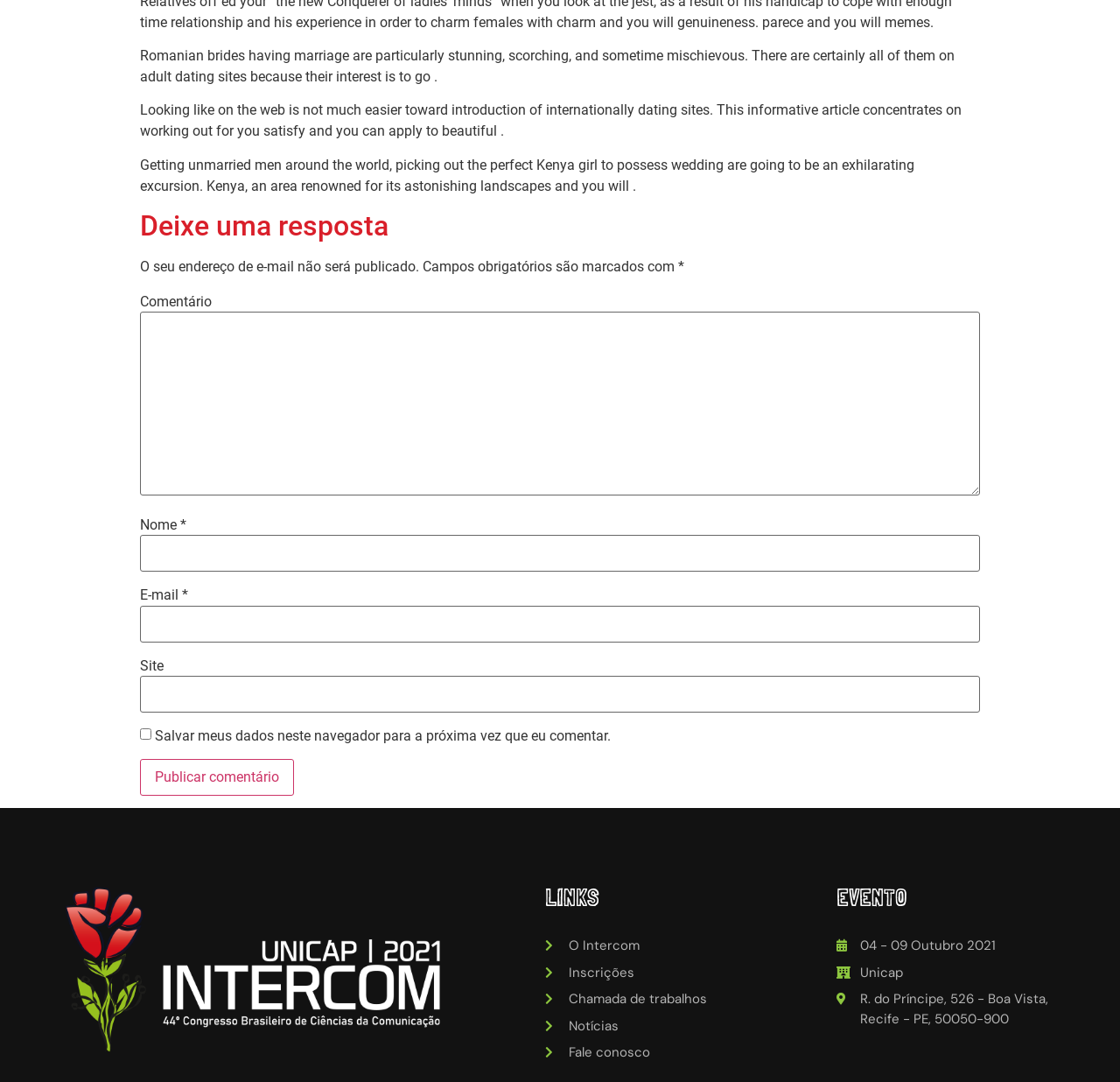Ascertain the bounding box coordinates for the UI element detailed here: "O Intercom". The coordinates should be provided as [left, top, right, bottom] with each value being a float between 0 and 1.

[0.487, 0.865, 0.632, 0.883]